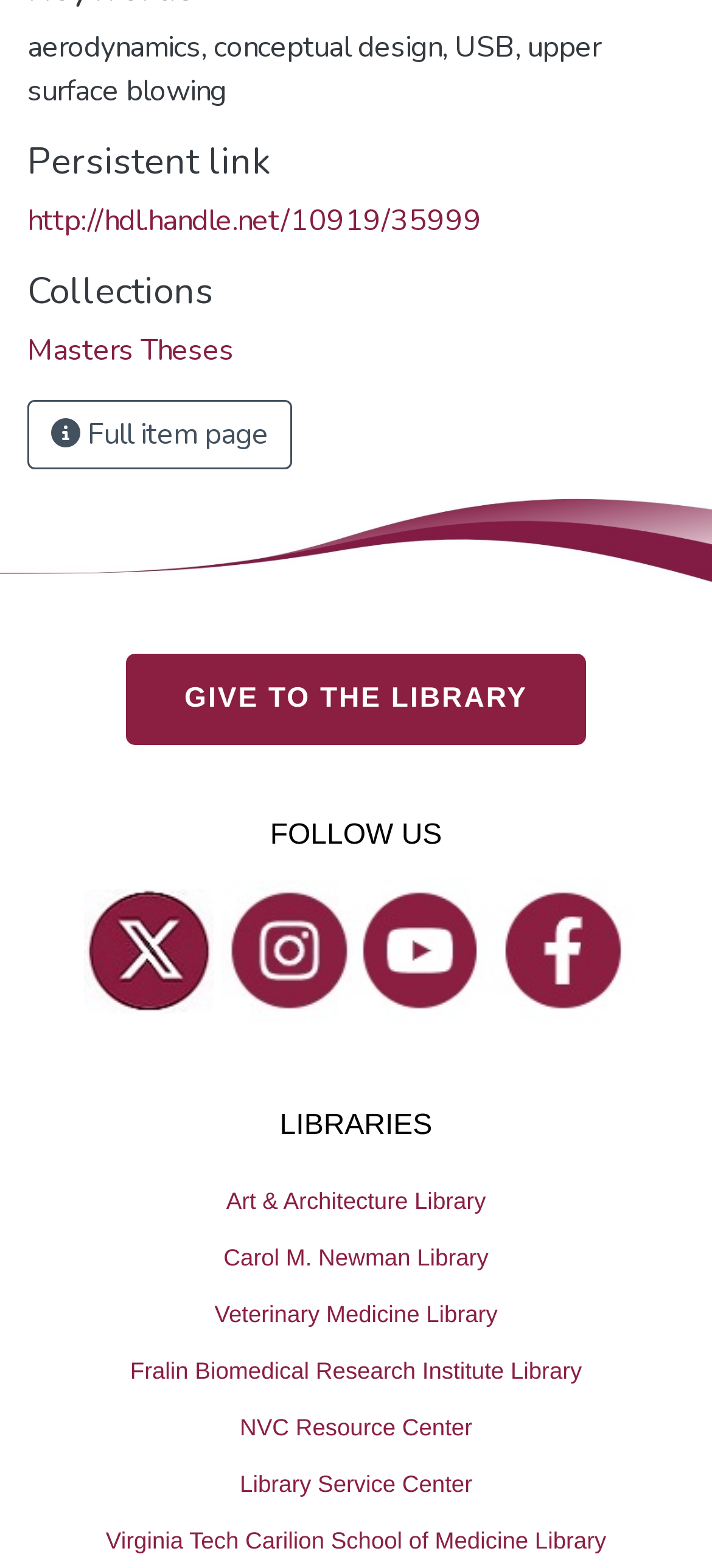Please identify the bounding box coordinates of the element I should click to complete this instruction: 'visit the full item page'. The coordinates should be given as four float numbers between 0 and 1, like this: [left, top, right, bottom].

[0.038, 0.255, 0.41, 0.299]